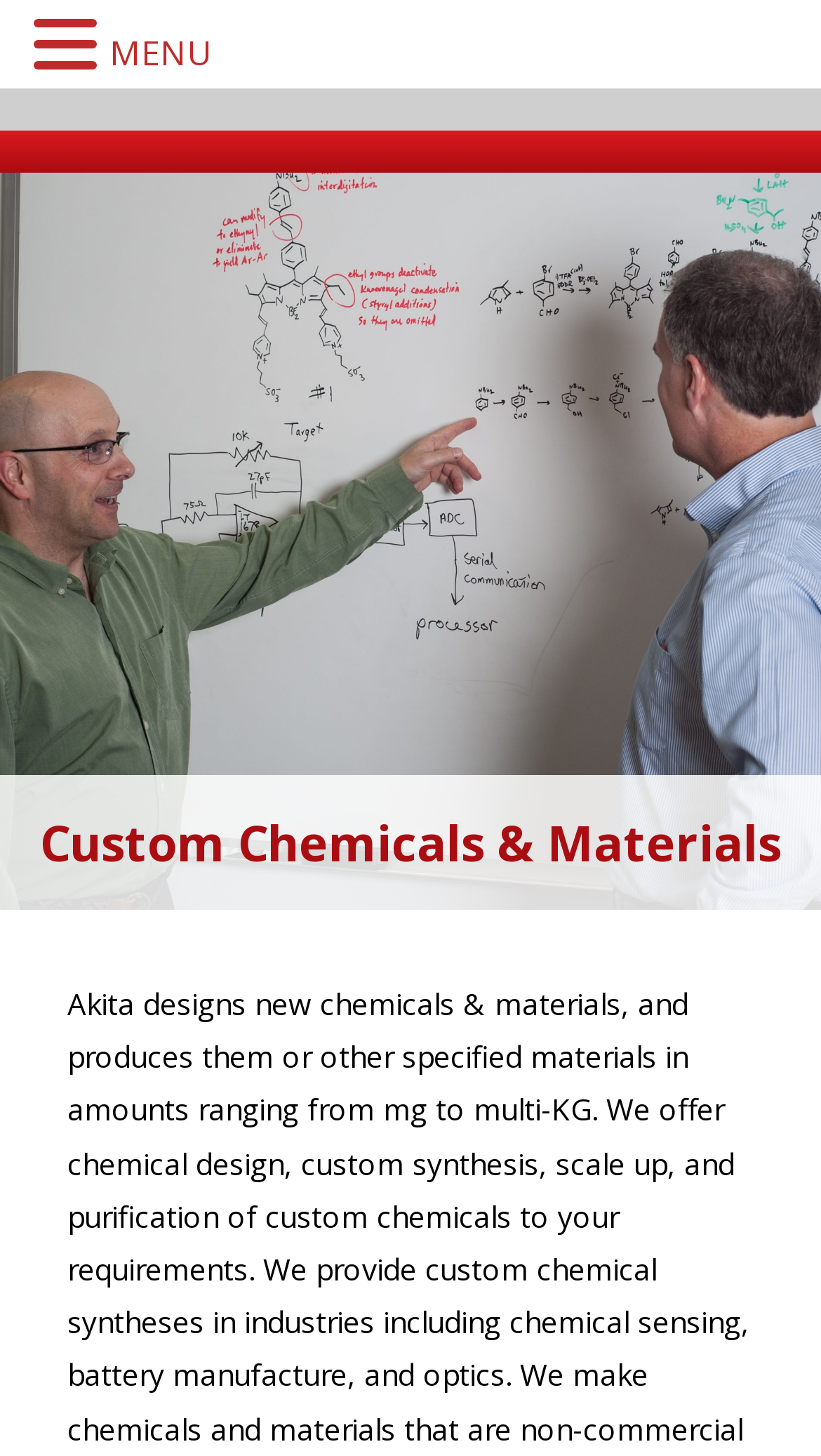Given the element description MENU, predict the bounding box coordinates for the UI element in the webpage screenshot. The format should be (top-left x, top-left y, bottom-right x, bottom-right y), and the values should be between 0 and 1.

[0.133, 0.012, 0.259, 0.062]